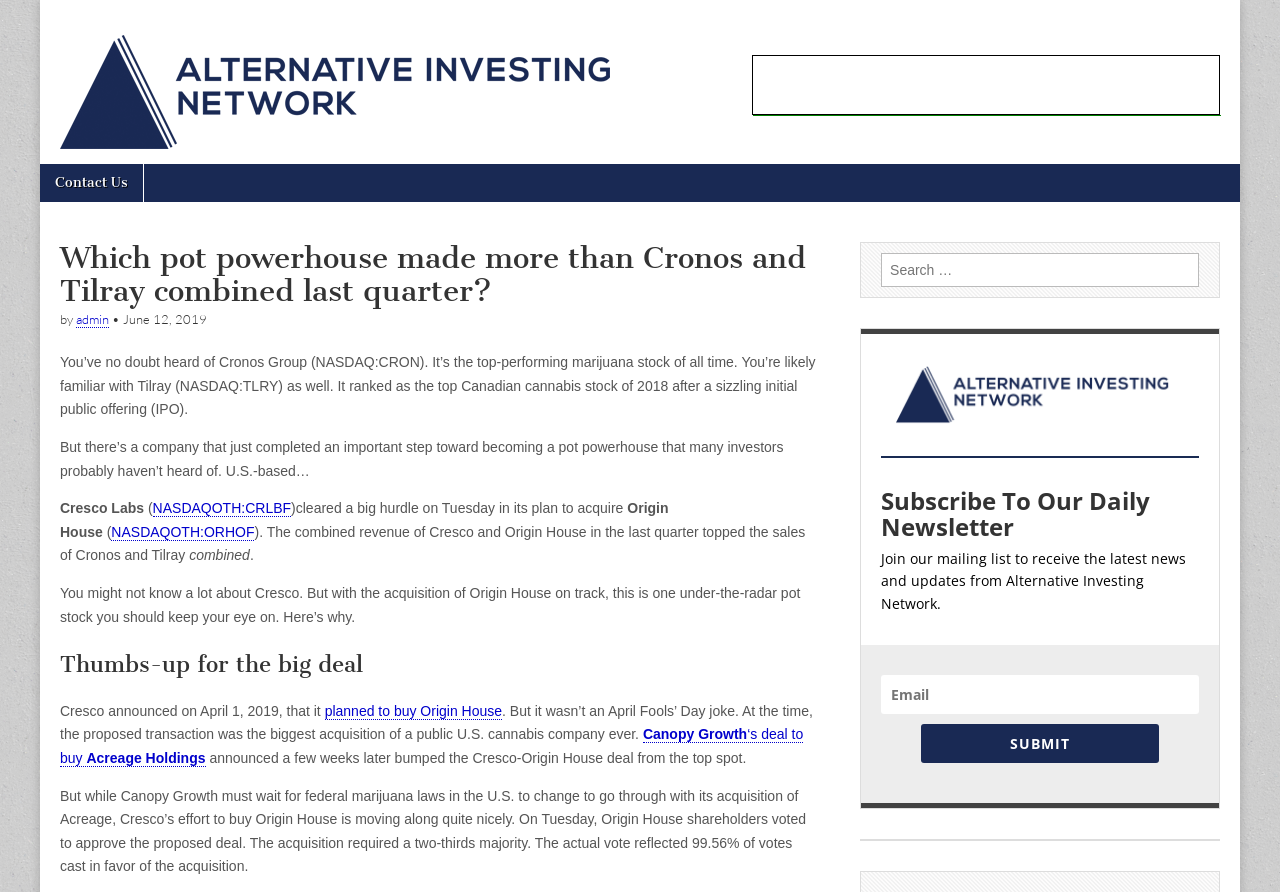Based on the image, please respond to the question with as much detail as possible:
What is the date of the article?

The article mentions the date 'June 12, 2019' below the main heading, indicating that it was published on that date.